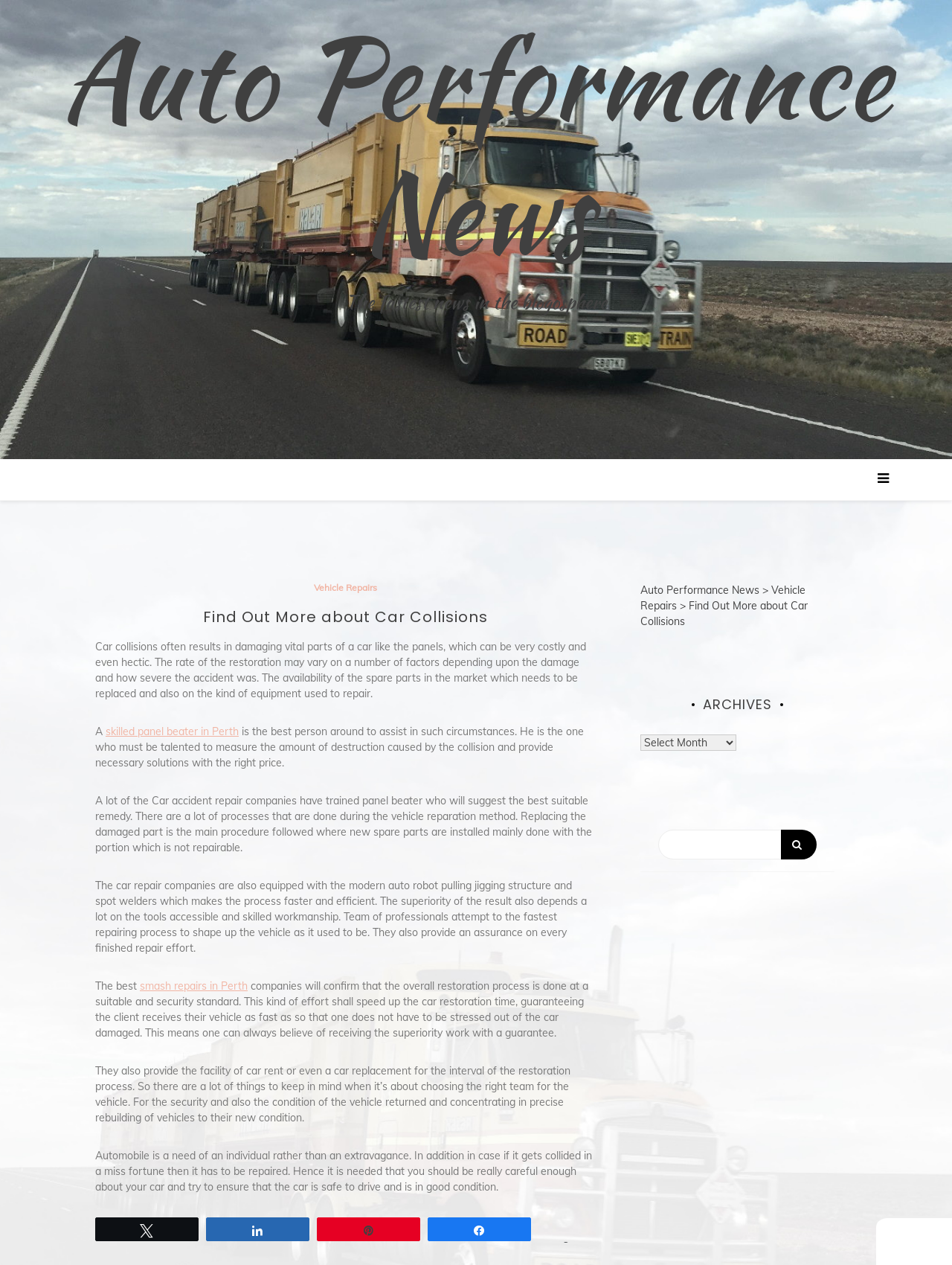Review the image closely and give a comprehensive answer to the question: What is provided by car repair companies during the repair process?

According to the article, car repair companies provide the facility of car rent or even a car replacement for the interval of the restoration process, so that the client does not have to be stressed out of the car being damaged.